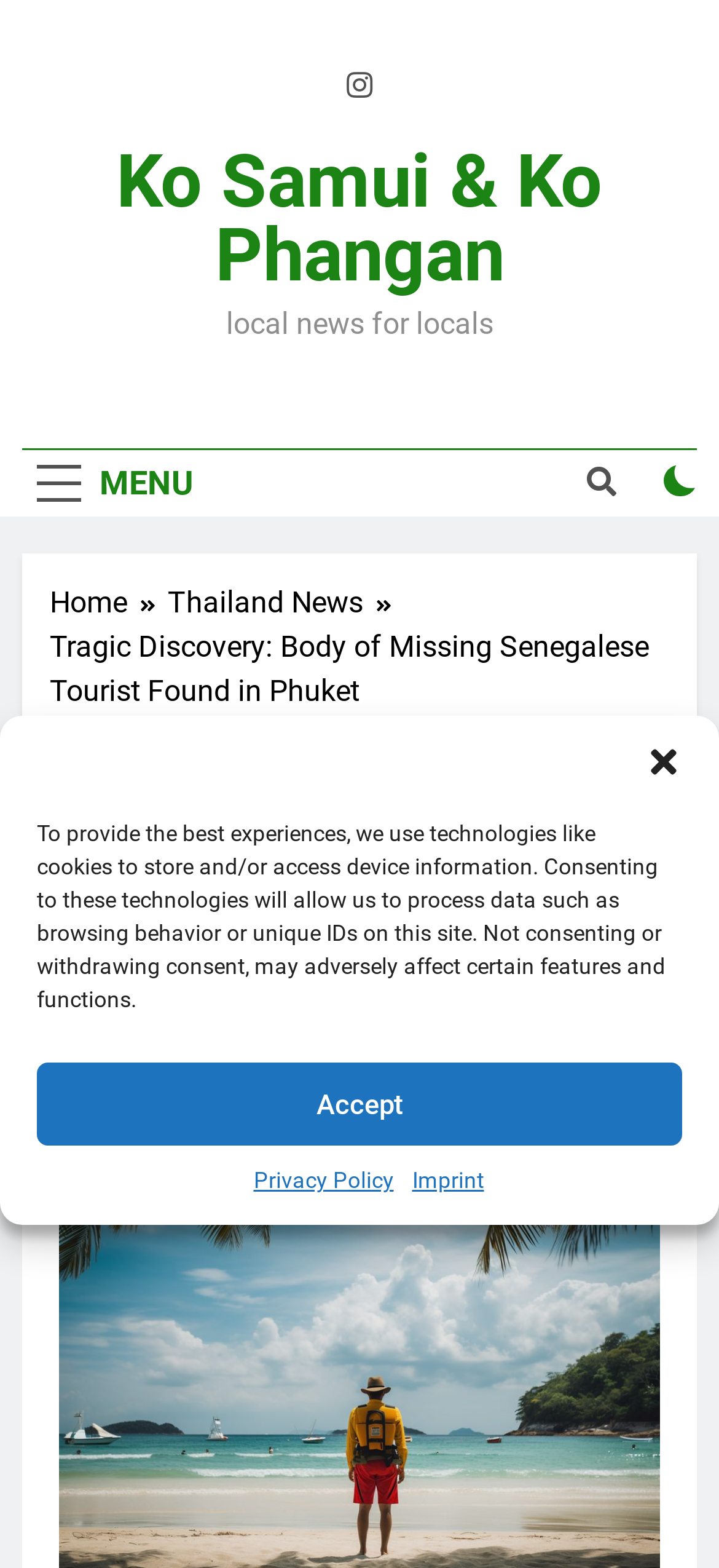Offer a meticulous description of the webpage's structure and content.

The webpage is about a tragic discovery of a missing Senegalese tourist found dead in Phuket. At the top of the page, there is a dialog box for managing cookie consent, which can be closed by a button at the top right corner. Below the dialog box, there is a link to a social media platform and a link to "Ko Samui & Ko Phangan" at the top center of the page. 

To the left of the page, there is a menu button and a button with a search icon. At the top right corner, there is a checkbox and another button with a search icon. Below these buttons, there is a navigation section with breadcrumbs, showing the path from "Home" to "Thailand News" to the current article. 

The main content of the page is an article with a heading "Tragic Discovery: Body of Missing Senegalese Tourist Found in Phuket". The article has a subheading "THAILAND NEWS" and mentions the author "Richard" and the time "11 Months Ago". The article also indicates that it takes 4 minutes to read.